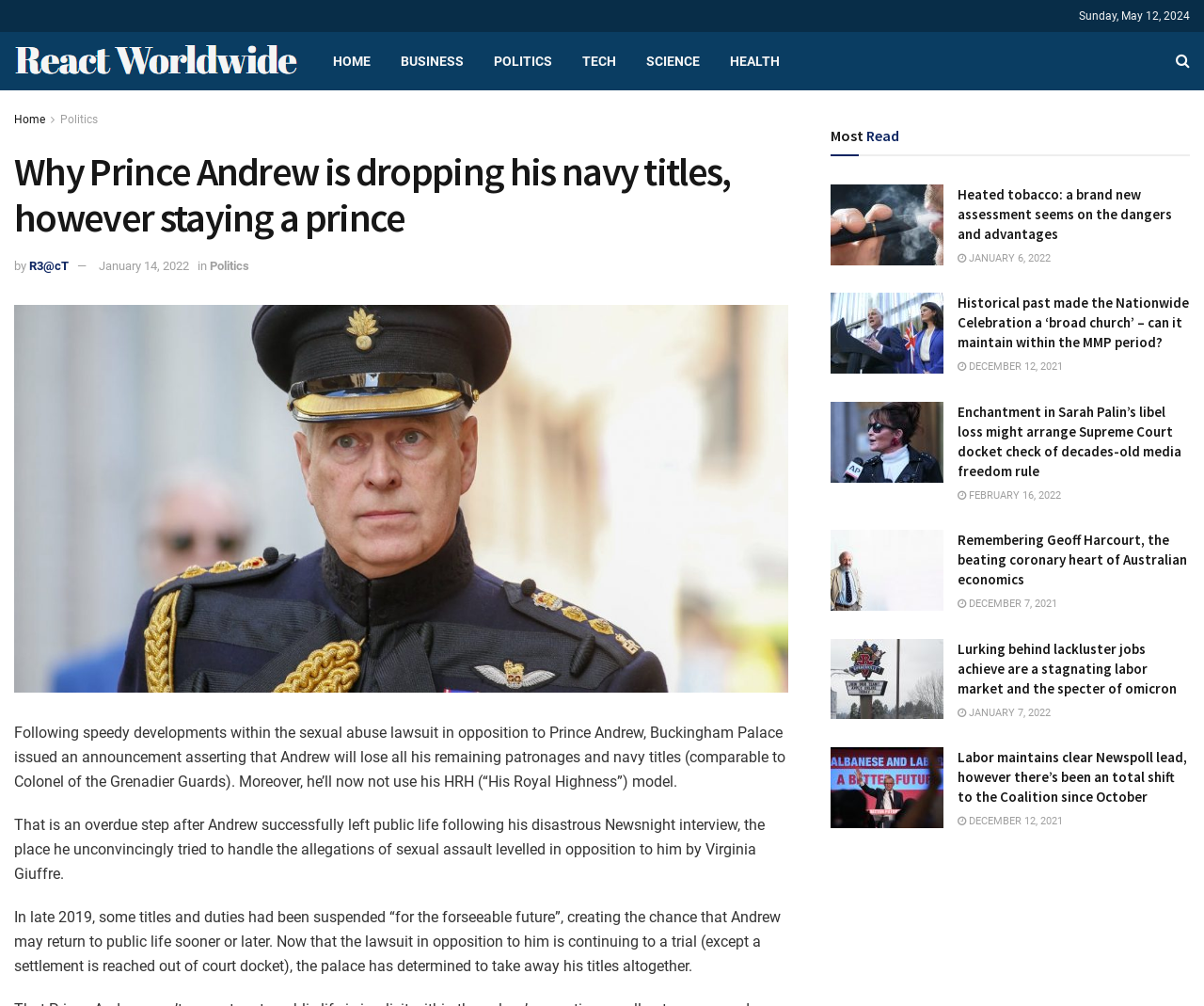Based on the element description "December 12, 2021", predict the bounding box coordinates of the UI element.

[0.796, 0.81, 0.883, 0.822]